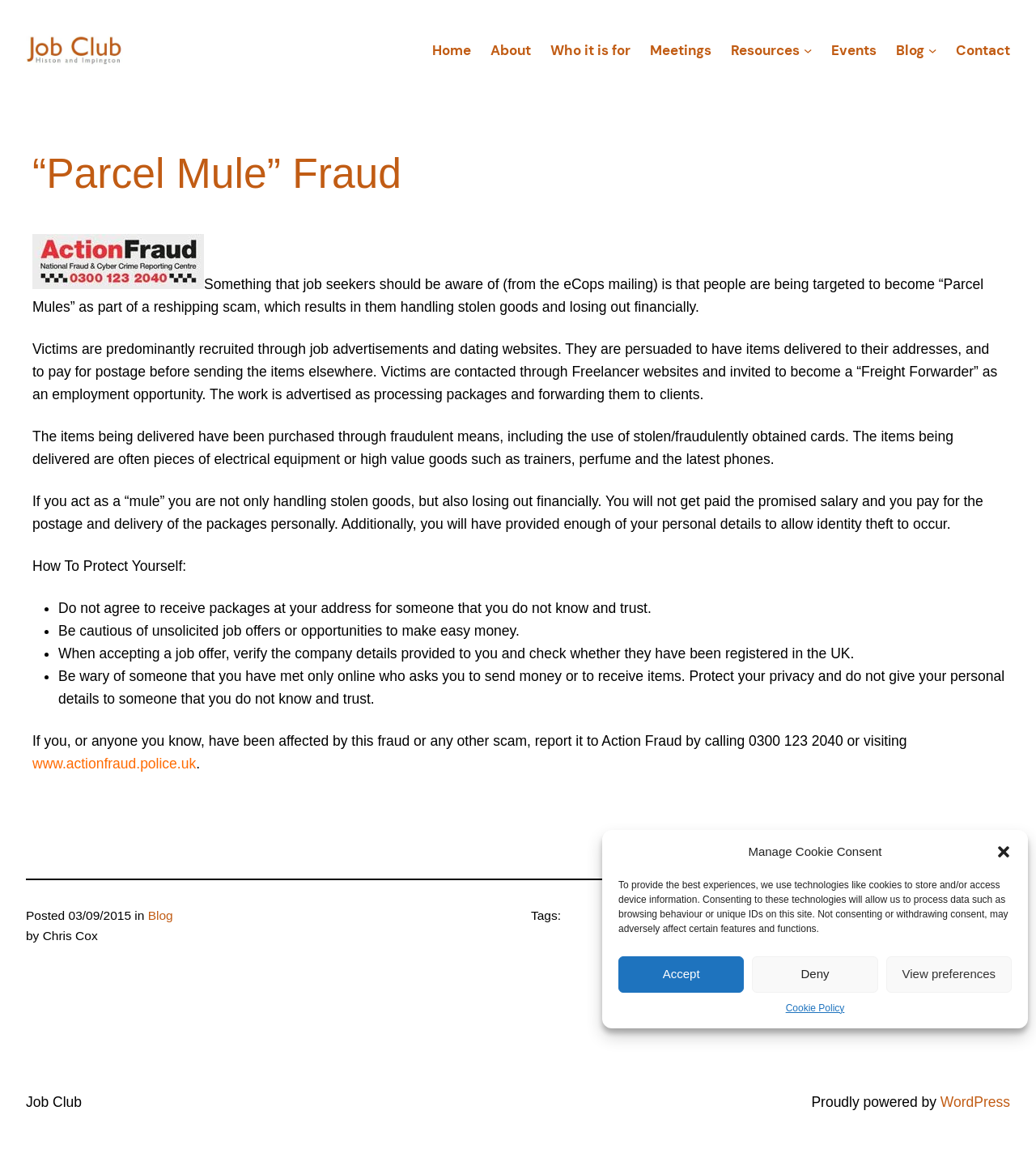Extract the bounding box coordinates for the described element: "#National Parks". The coordinates should be represented as four float numbers between 0 and 1: [left, top, right, bottom].

None